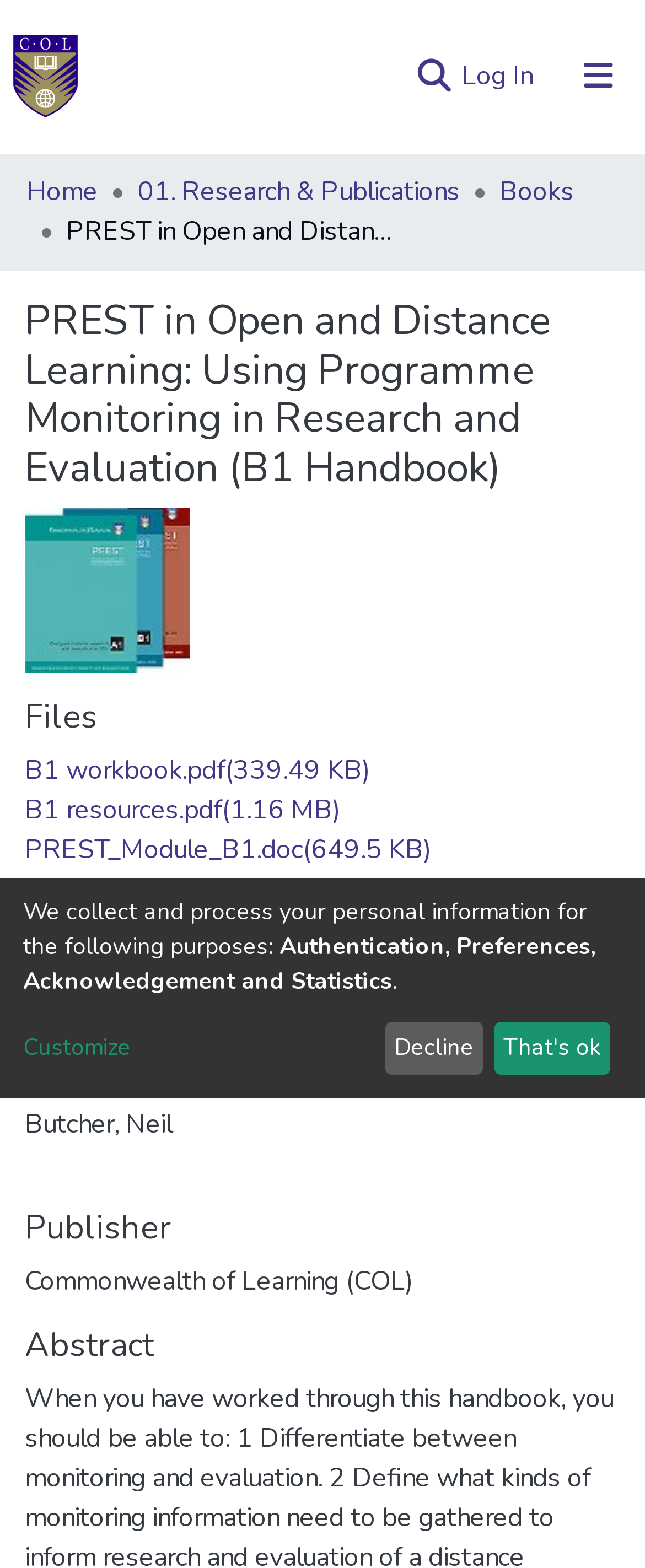Please find and report the bounding box coordinates of the element to click in order to perform the following action: "Download B1 workbook". The coordinates should be expressed as four float numbers between 0 and 1, in the format [left, top, right, bottom].

[0.038, 0.479, 0.574, 0.503]